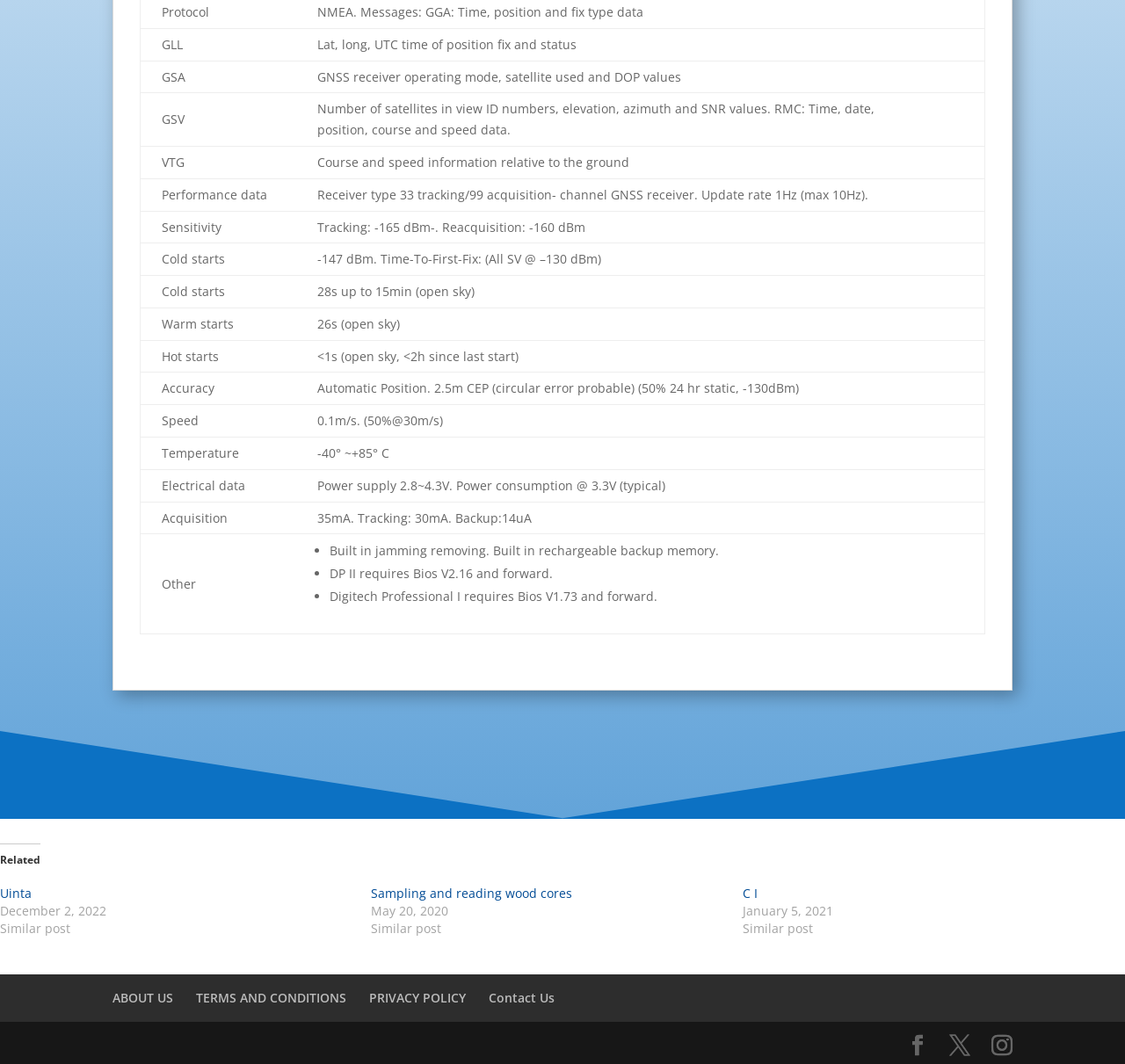Identify the bounding box coordinates of the specific part of the webpage to click to complete this instruction: "Contact 'Contact Us'".

[0.434, 0.93, 0.493, 0.945]